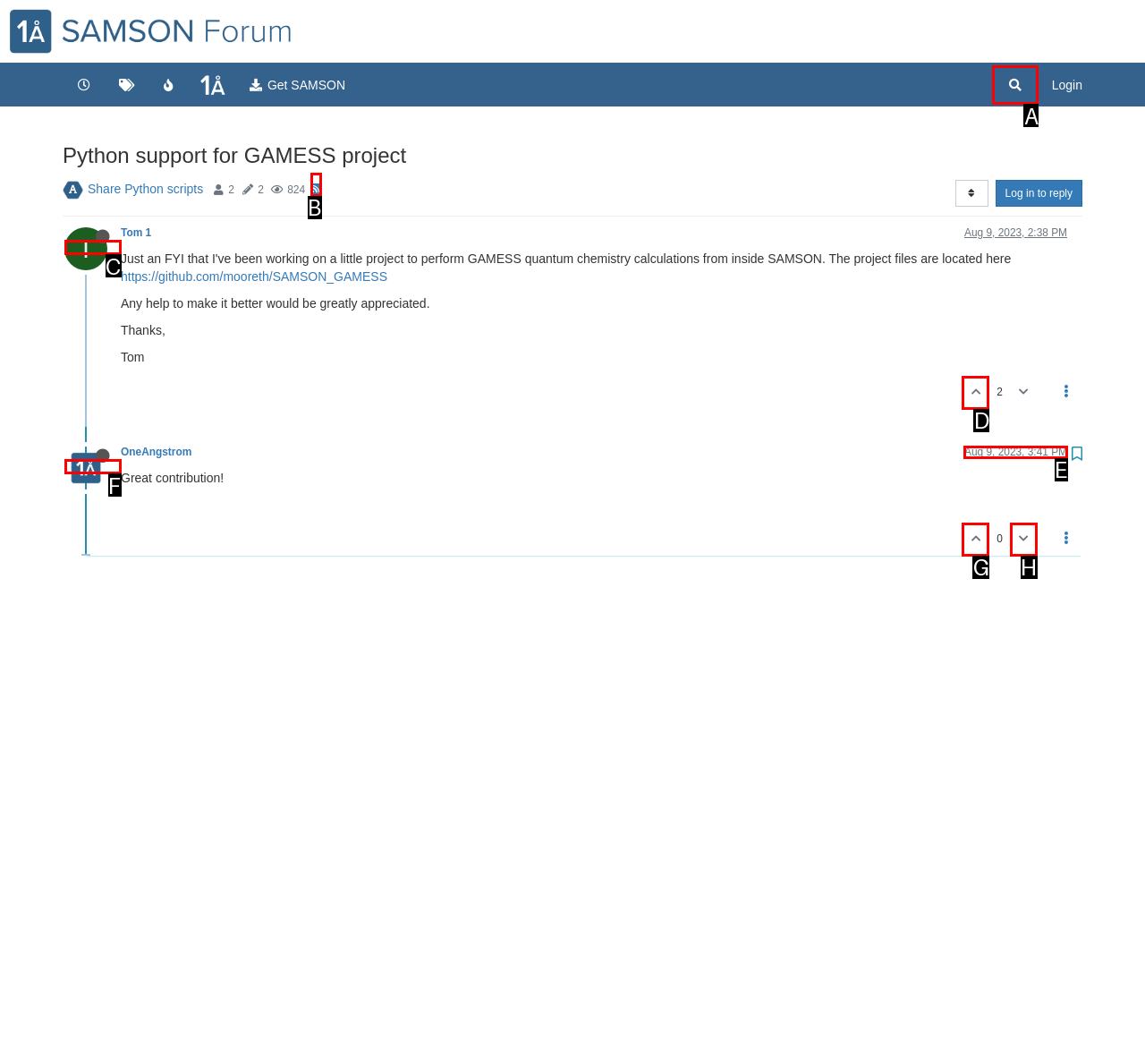Please indicate which option's letter corresponds to the task: Search for something by examining the highlighted elements in the screenshot.

A